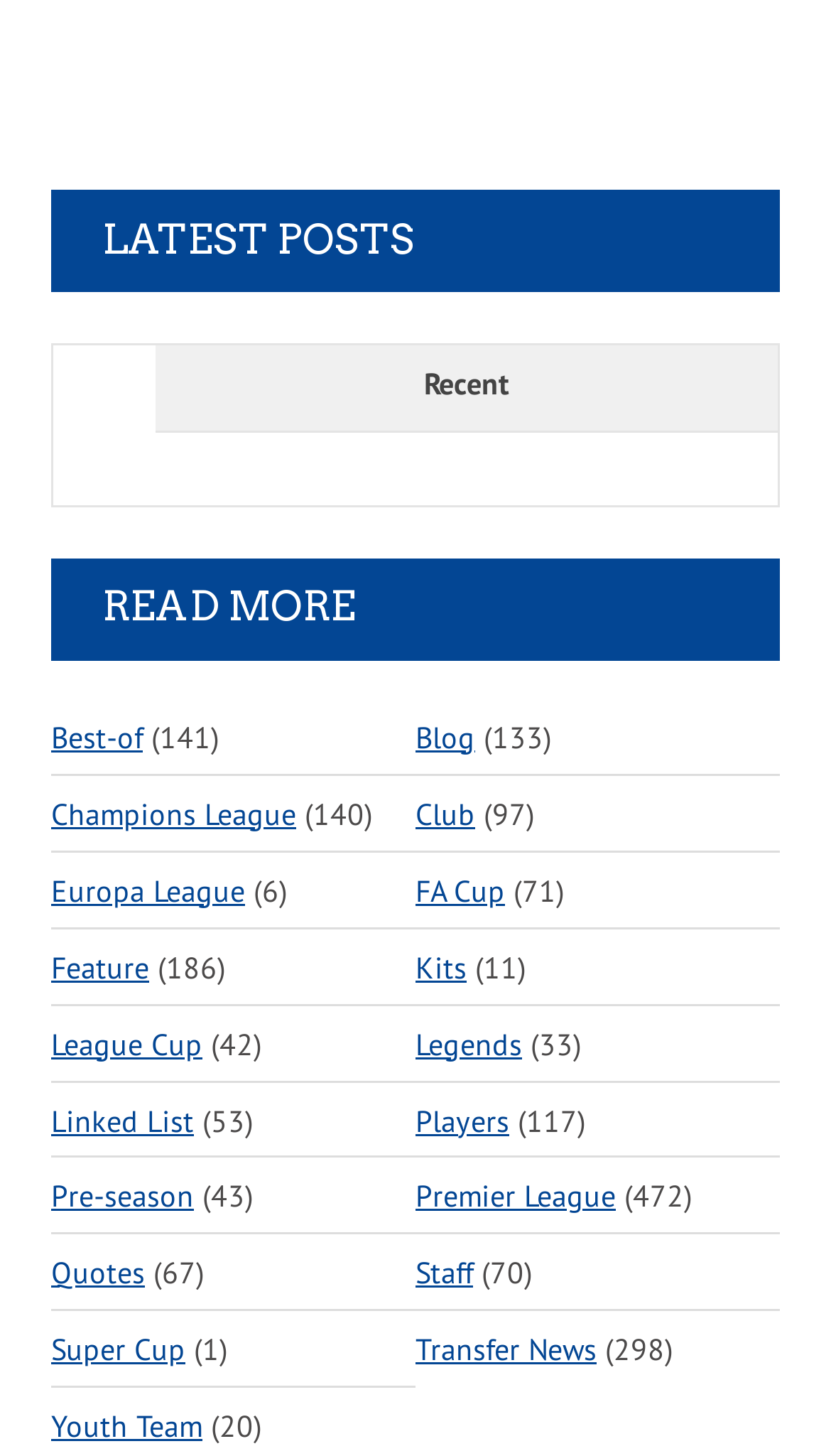Can you find the bounding box coordinates for the element that needs to be clicked to execute this instruction: "visit Dr. Tania Israel's page"? The coordinates should be given as four float numbers between 0 and 1, i.e., [left, top, right, bottom].

None